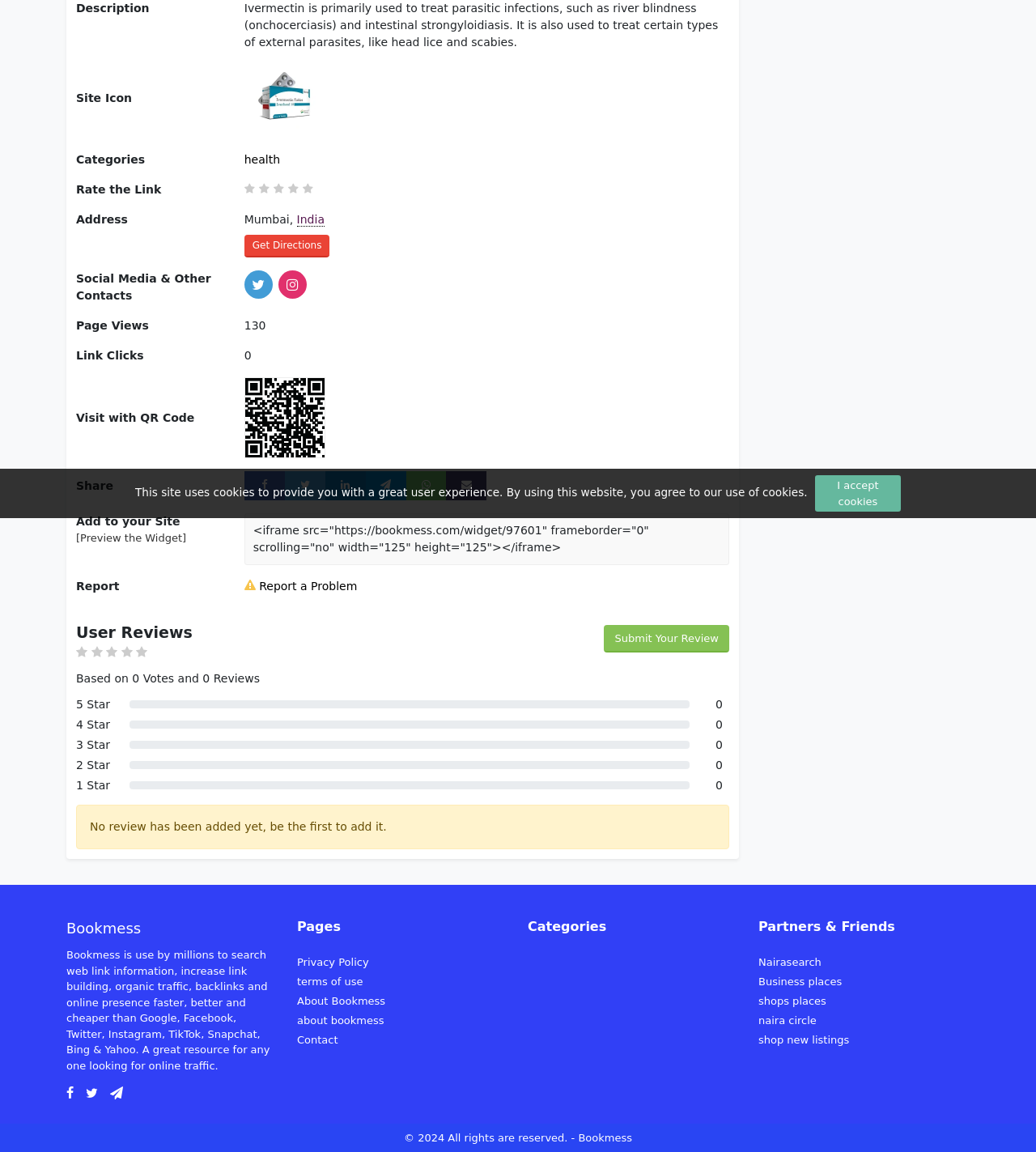Locate the bounding box of the UI element described by: "Submit Your Review" in the given webpage screenshot.

[0.583, 0.542, 0.704, 0.567]